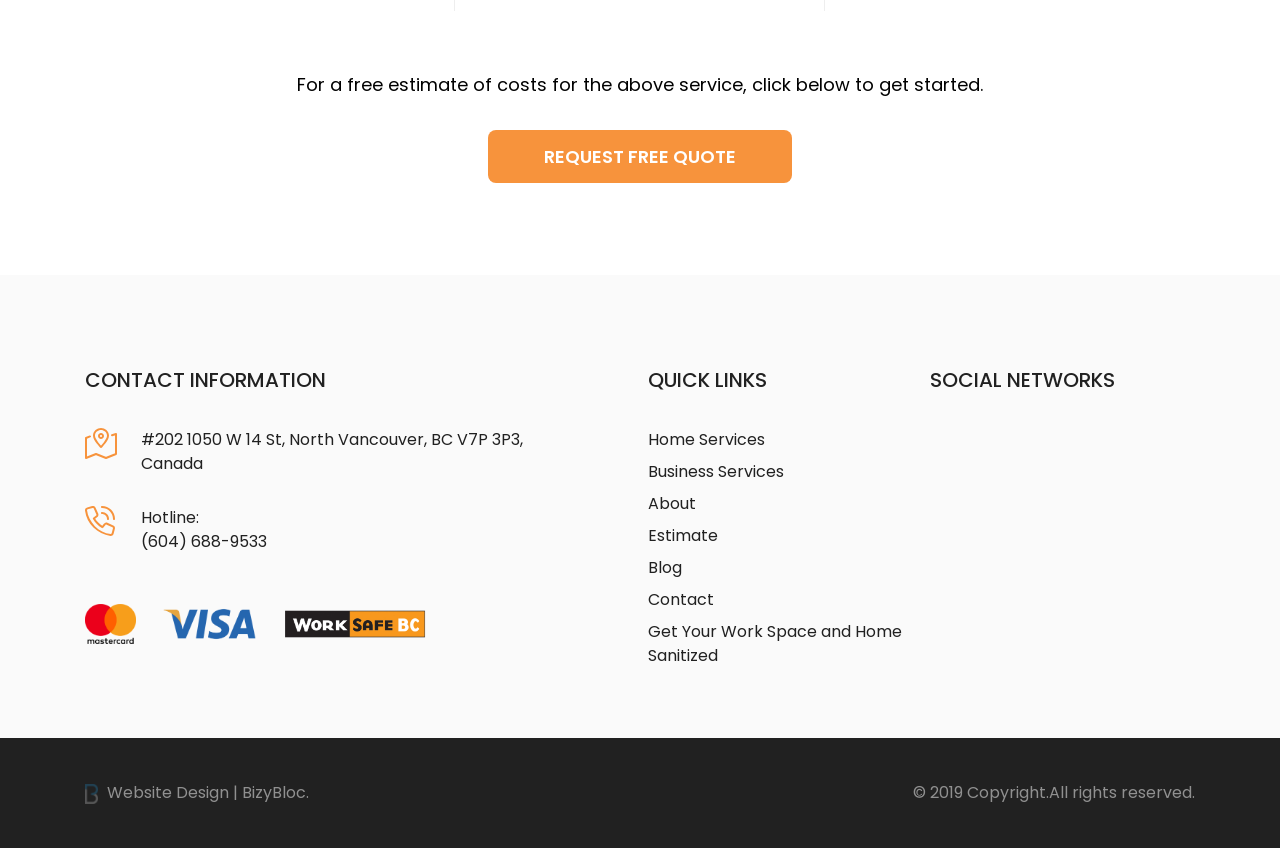Please specify the bounding box coordinates of the clickable section necessary to execute the following command: "Click the 'Home' link".

None